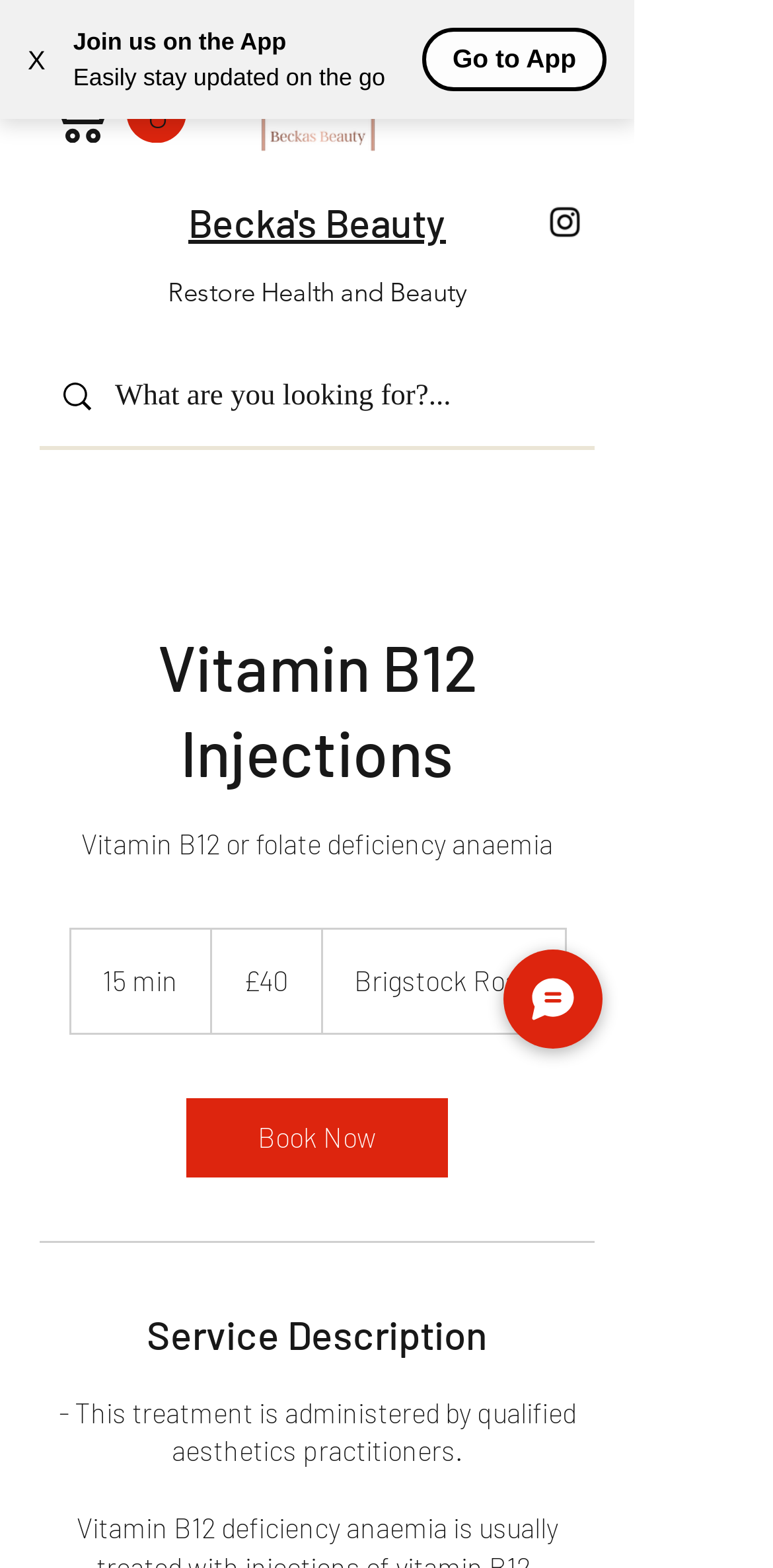Can you find and generate the webpage's heading?

Vitamin B12 Injections